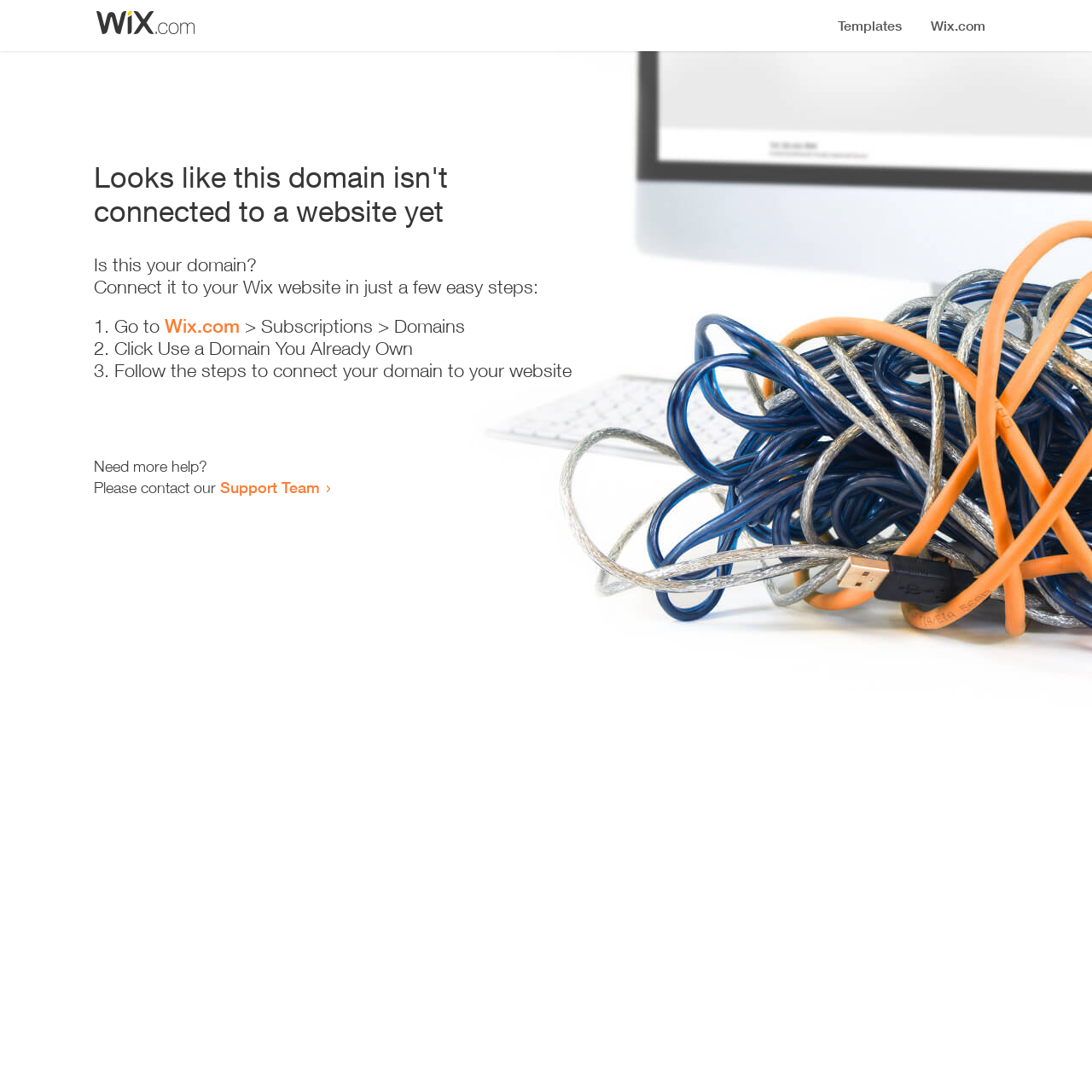How many steps are required to connect the domain?
Please provide a detailed and thorough answer to the question.

The webpage provides a list of steps to connect the domain, and there are three list markers '1.', '2.', and '3.' indicating that three steps are required.